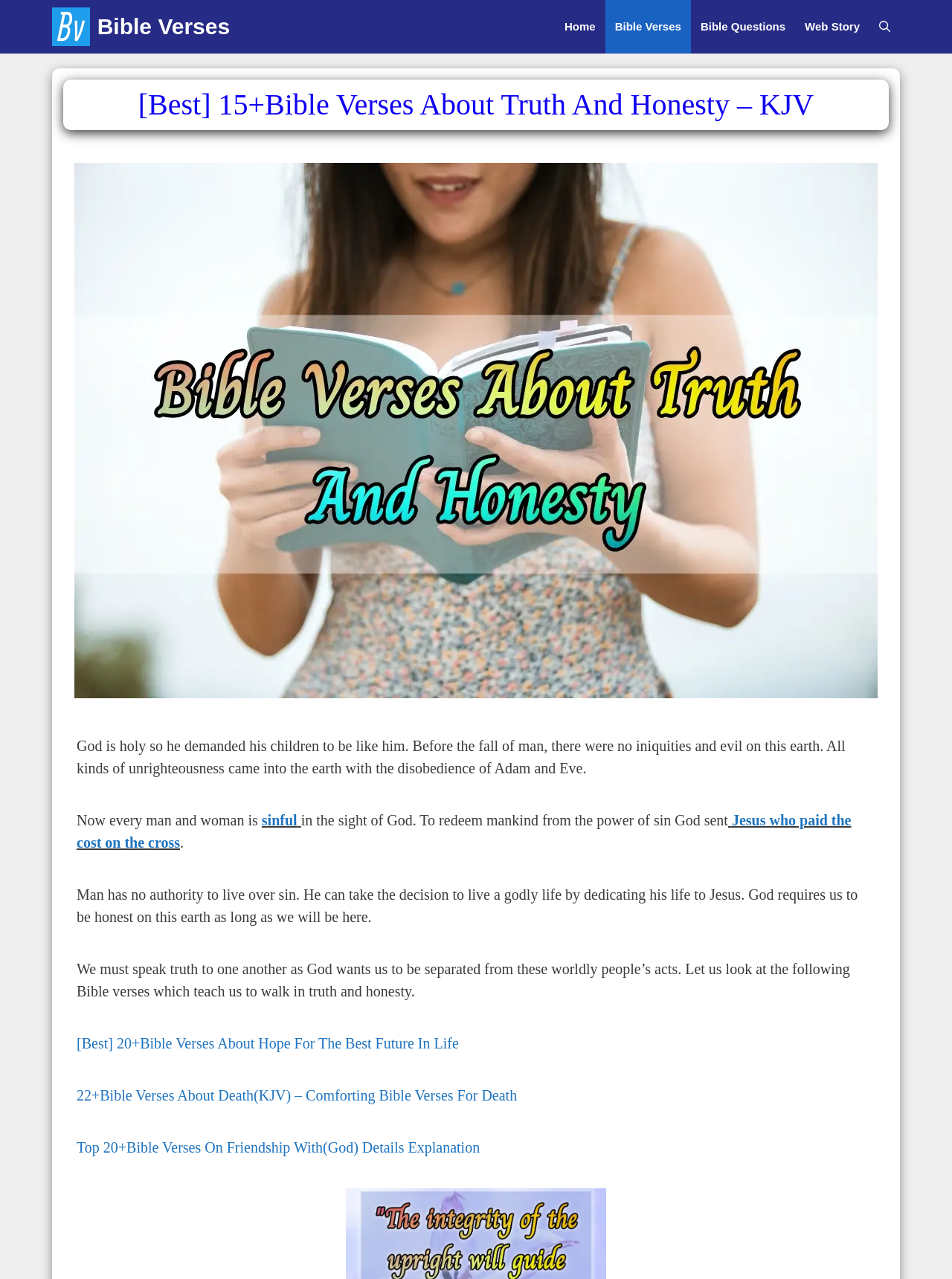Please determine the bounding box coordinates of the element's region to click in order to carry out the following instruction: "Click on Jesus who paid the cost on the cross". The coordinates should be four float numbers between 0 and 1, i.e., [left, top, right, bottom].

[0.08, 0.635, 0.894, 0.665]